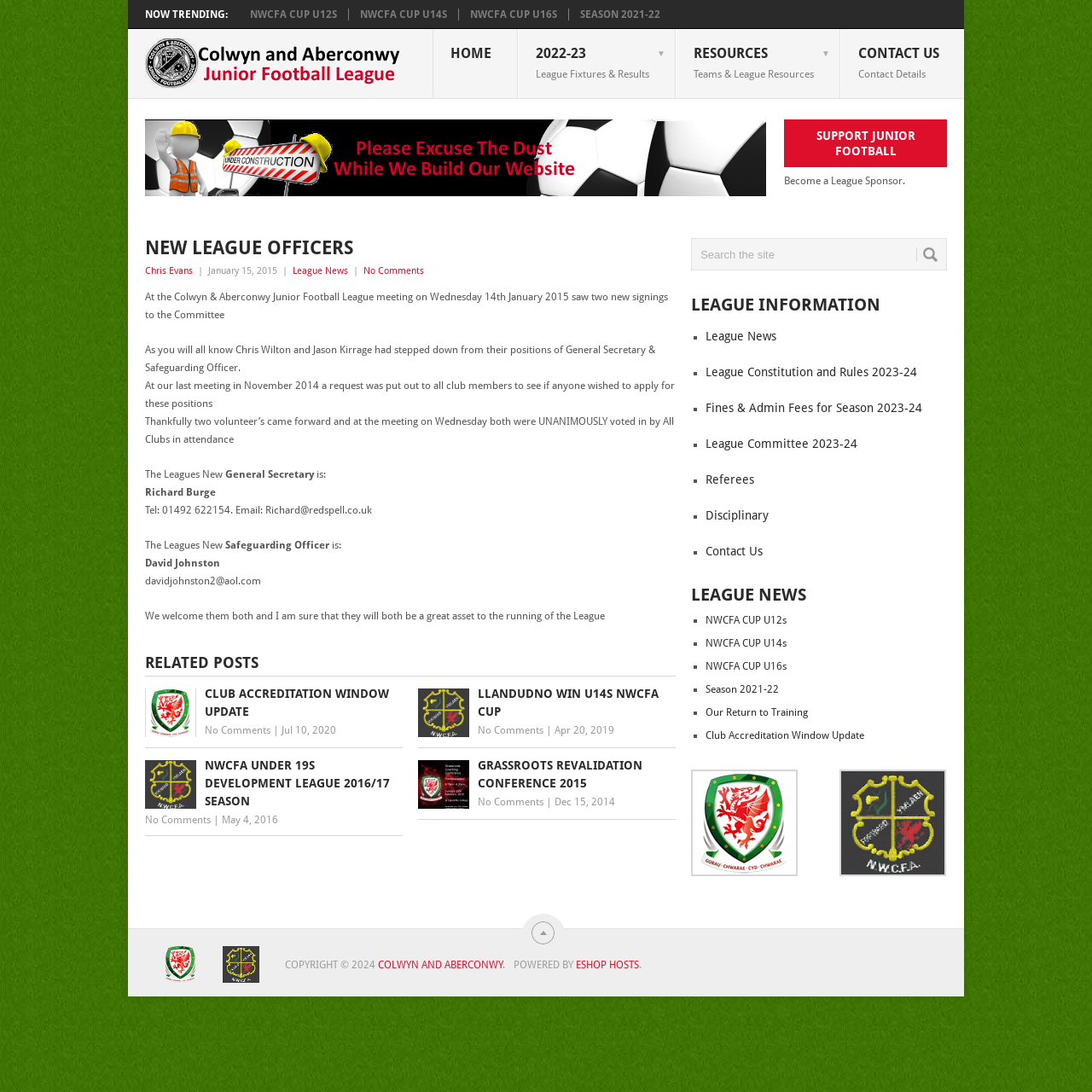Analyze the image and answer the question with as much detail as possible: 
What is the position of Chris Evans?

Chris Evans is mentioned in the article 'NEW LEAGUE OFFICERS', but his position is not specified.